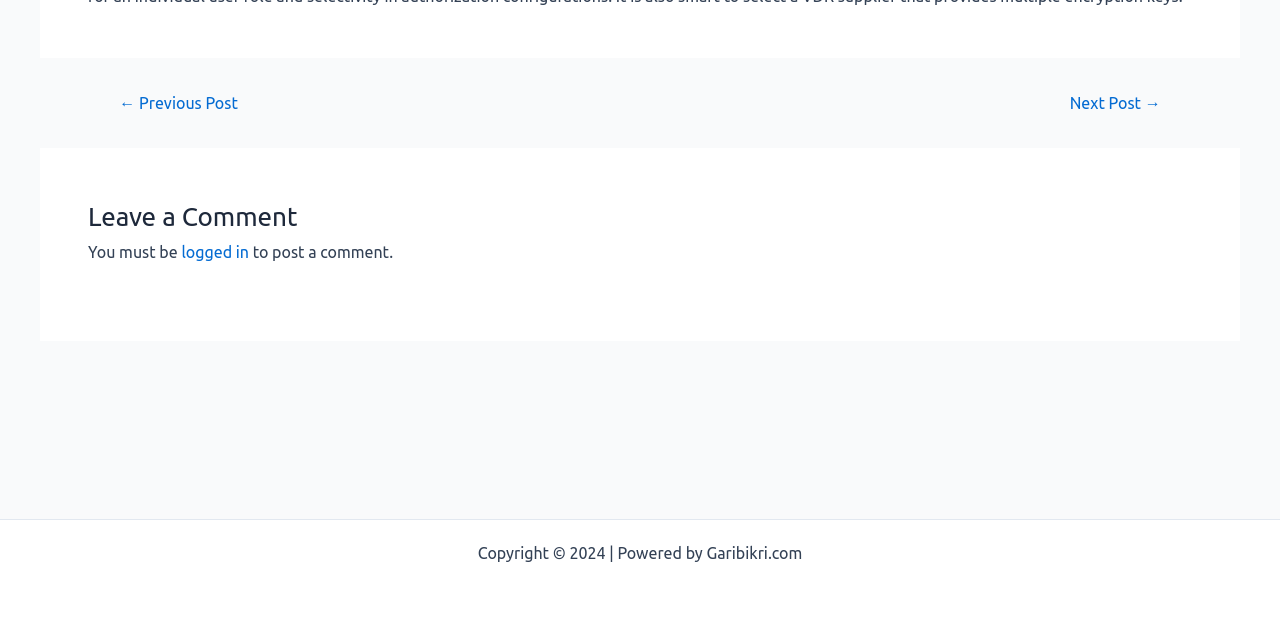Provide the bounding box coordinates for the UI element that is described by this text: "logged in". The coordinates should be in the form of four float numbers between 0 and 1: [left, top, right, bottom].

[0.142, 0.379, 0.195, 0.407]